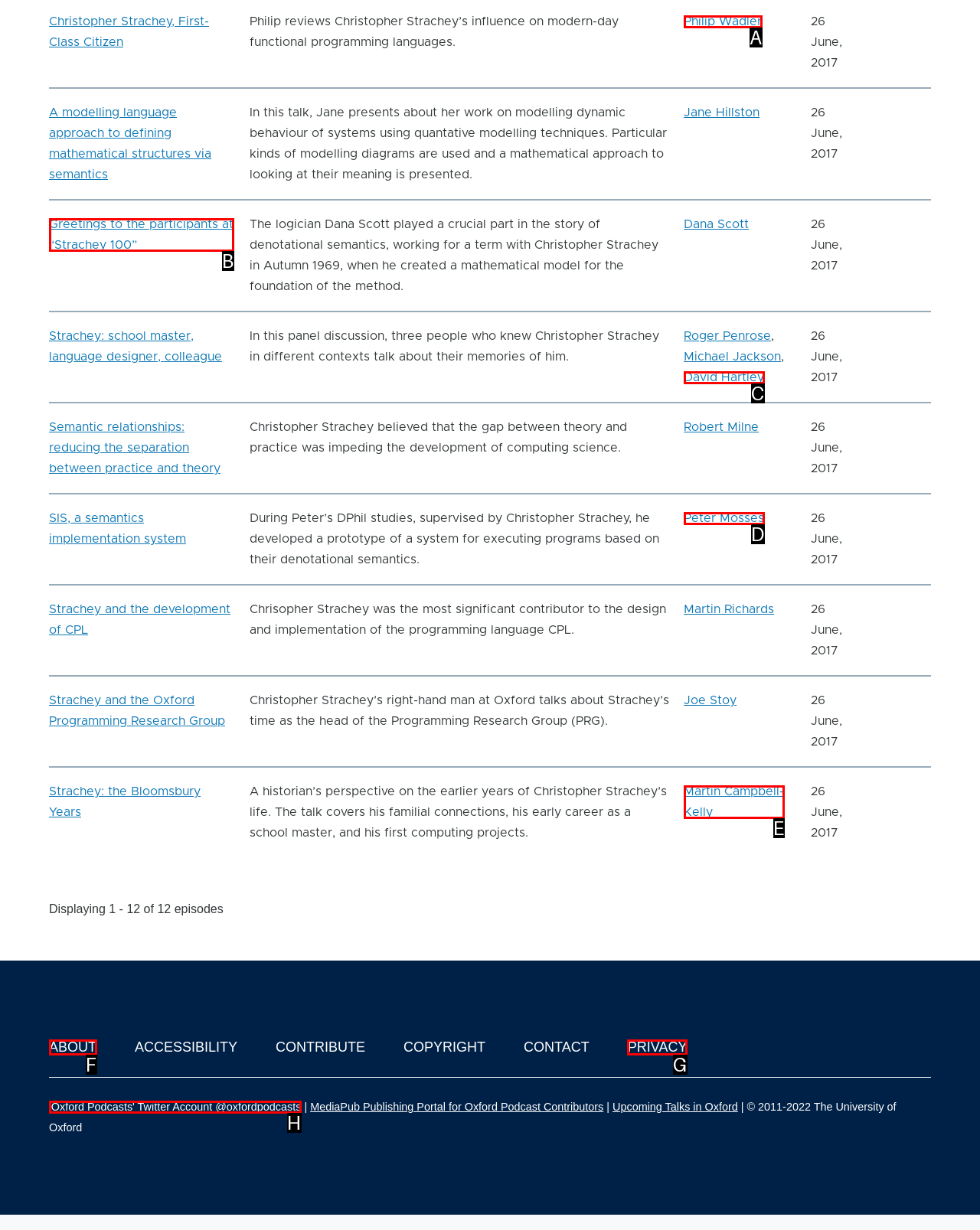Find the option that best fits the description: Advancis Coli Baby Drops 15Ml. Answer with the letter of the option.

None